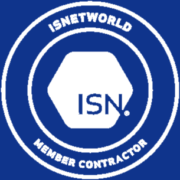What does the image symbolize?
Respond to the question with a well-detailed and thorough answer.

The question asks about the symbolism of the image. According to the caption, the image symbolizes the affiliation and certification of contractors as trusted partners within the ISNETWORLD network, reflecting their dedication to excellence in industry practices.